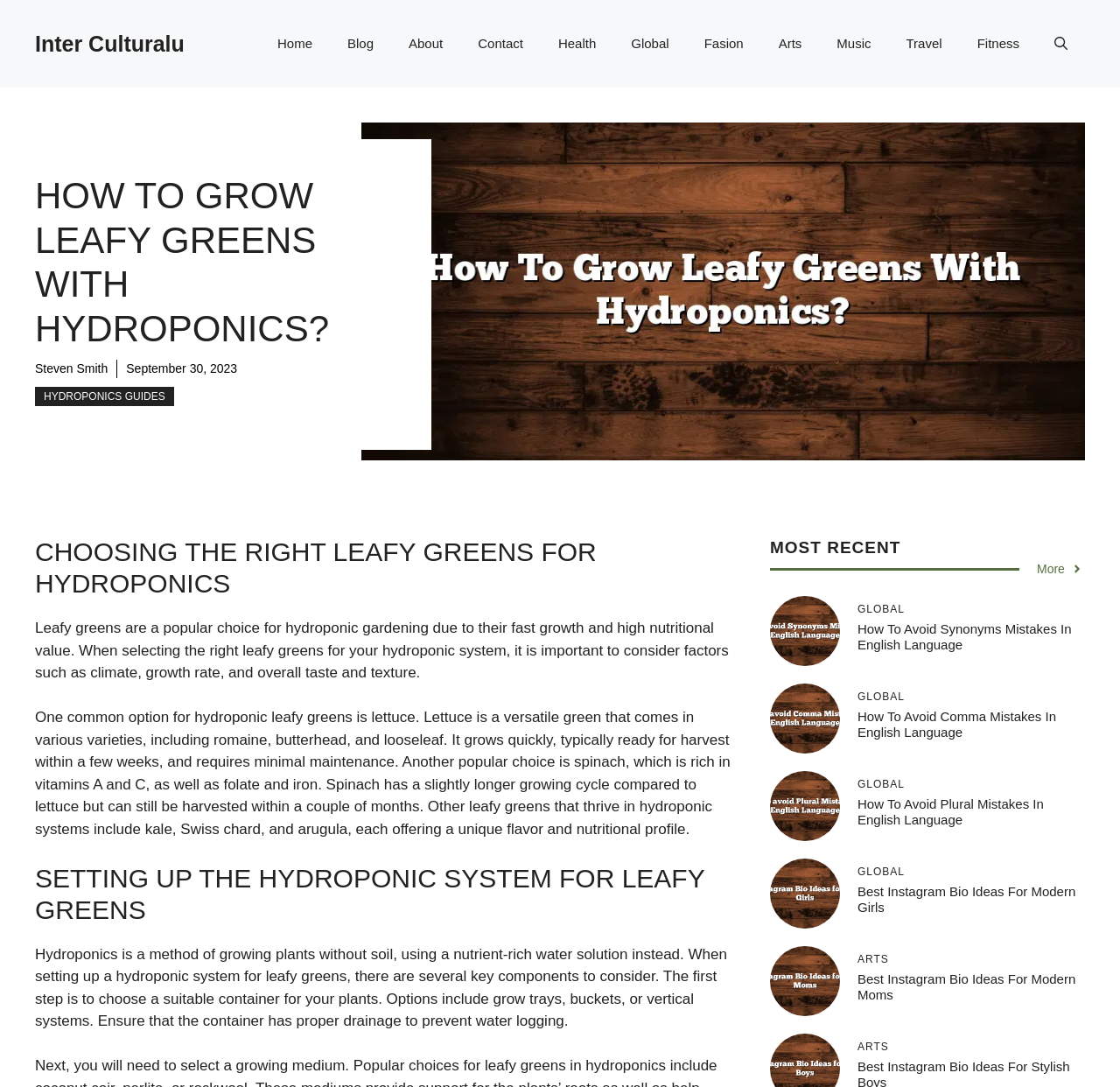Please determine the bounding box coordinates of the section I need to click to accomplish this instruction: "click the 'More' link".

[0.926, 0.515, 0.967, 0.532]